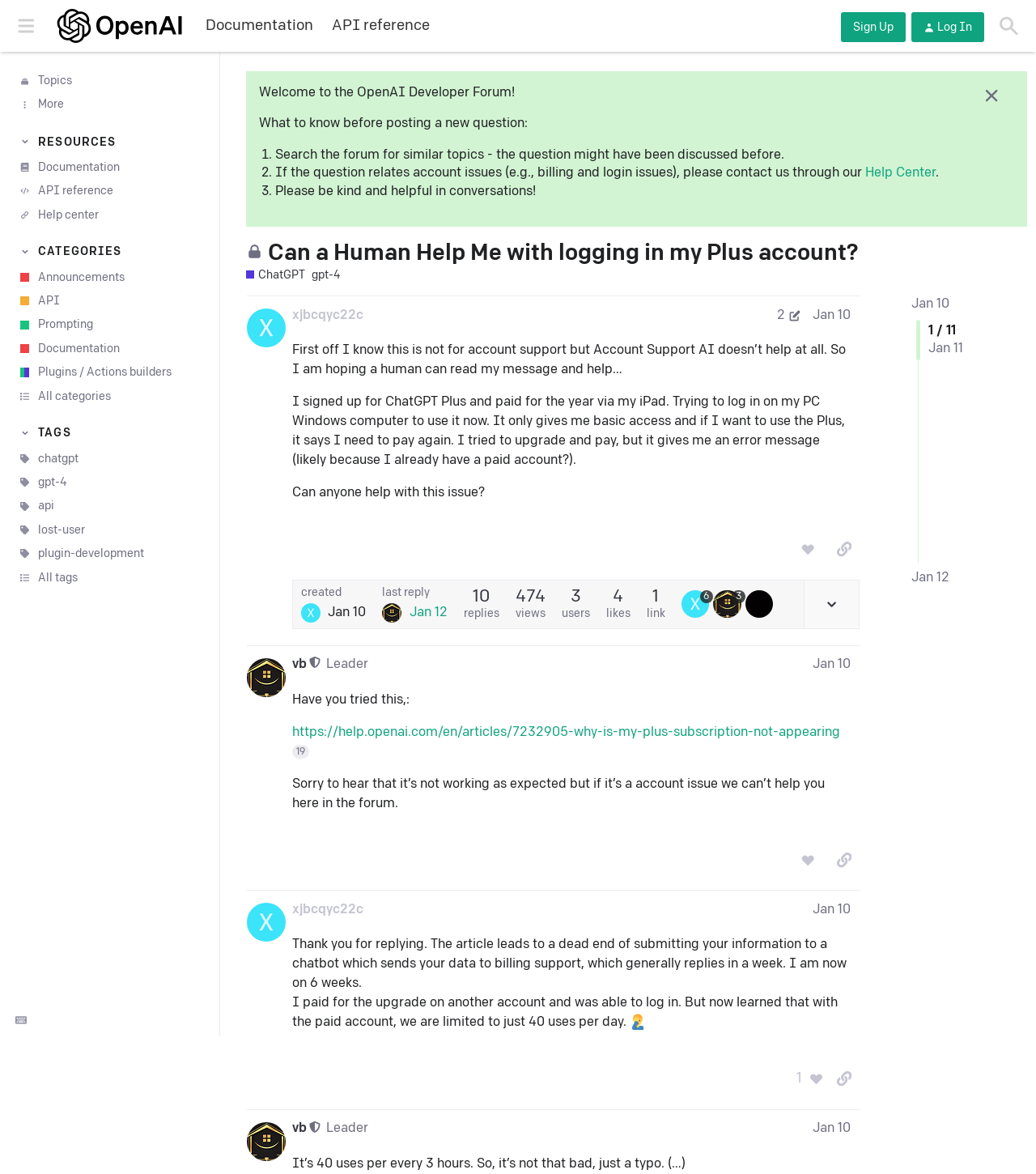From the webpage screenshot, identify the region described by title="sethnhughes03". Provide the bounding box coordinates as (top-left x, top-left y, bottom-right x, bottom-right y), with each value being a floating point number between 0 and 1.

[0.719, 0.503, 0.75, 0.526]